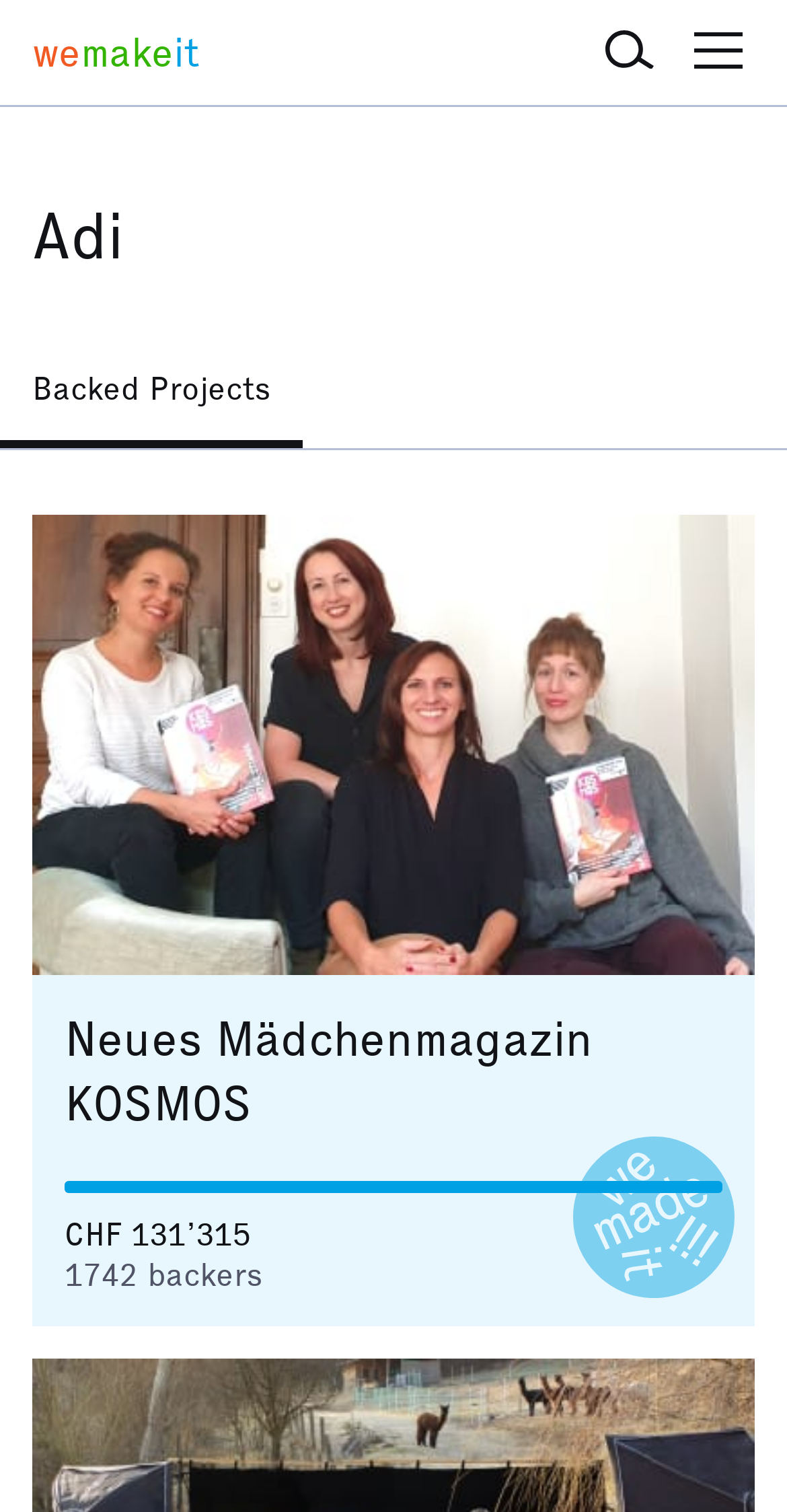Refer to the screenshot and answer the following question in detail:
How many backers does the project have?

The number of backers for the project can be found in the footer section of the webpage, where it says '1742 backers'.